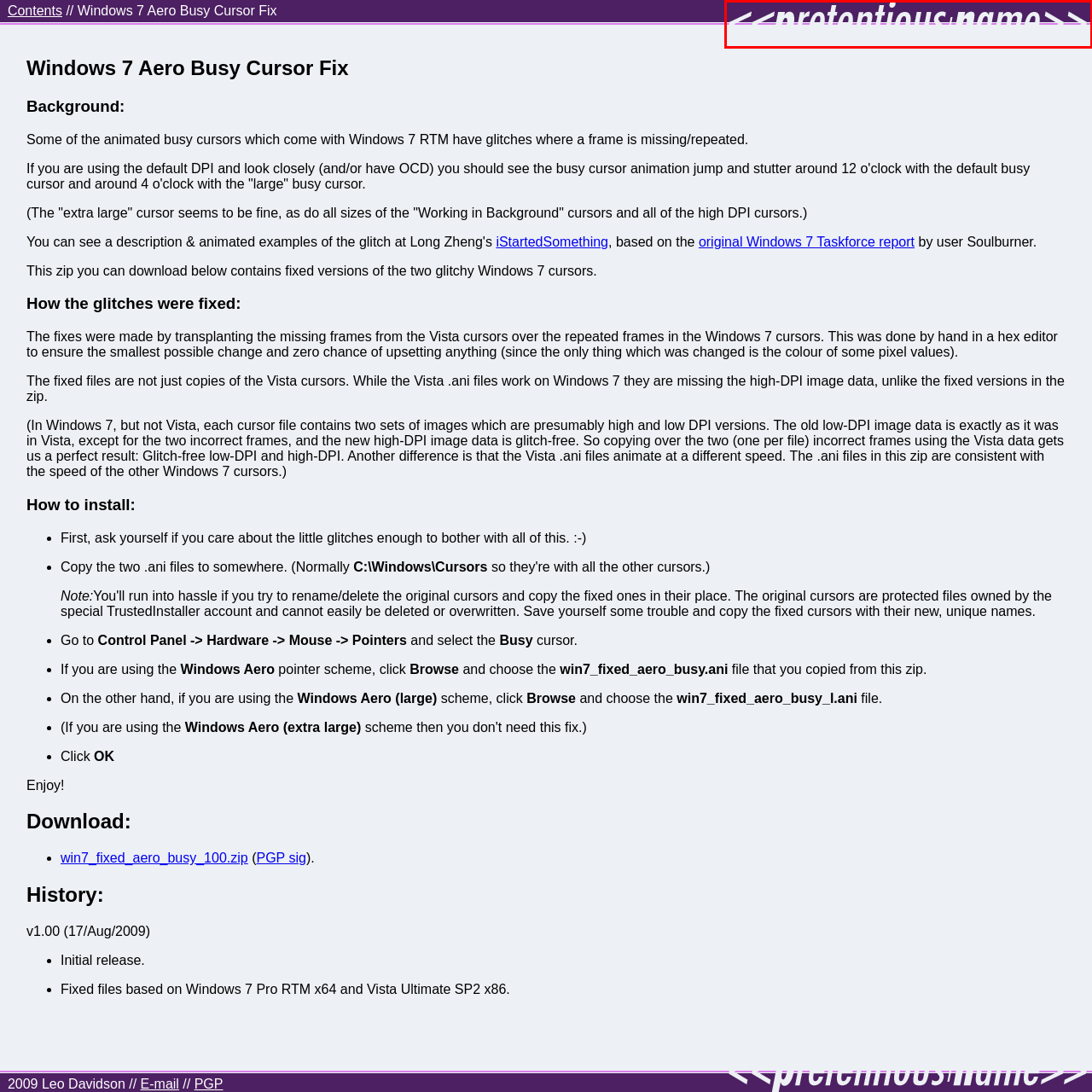Direct your attention to the area enclosed by the green rectangle and deliver a comprehensive answer to the subsequent question, using the image as your reference: 
What is the tone of the text?

The overall aesthetic presents a modern and whimsical feel, suggesting themes of creativity or humor, and the text likely serves as a playful title or category header on a webpage related to digital content, possibly engaging users with an ironic or tongue-in-cheek tone.